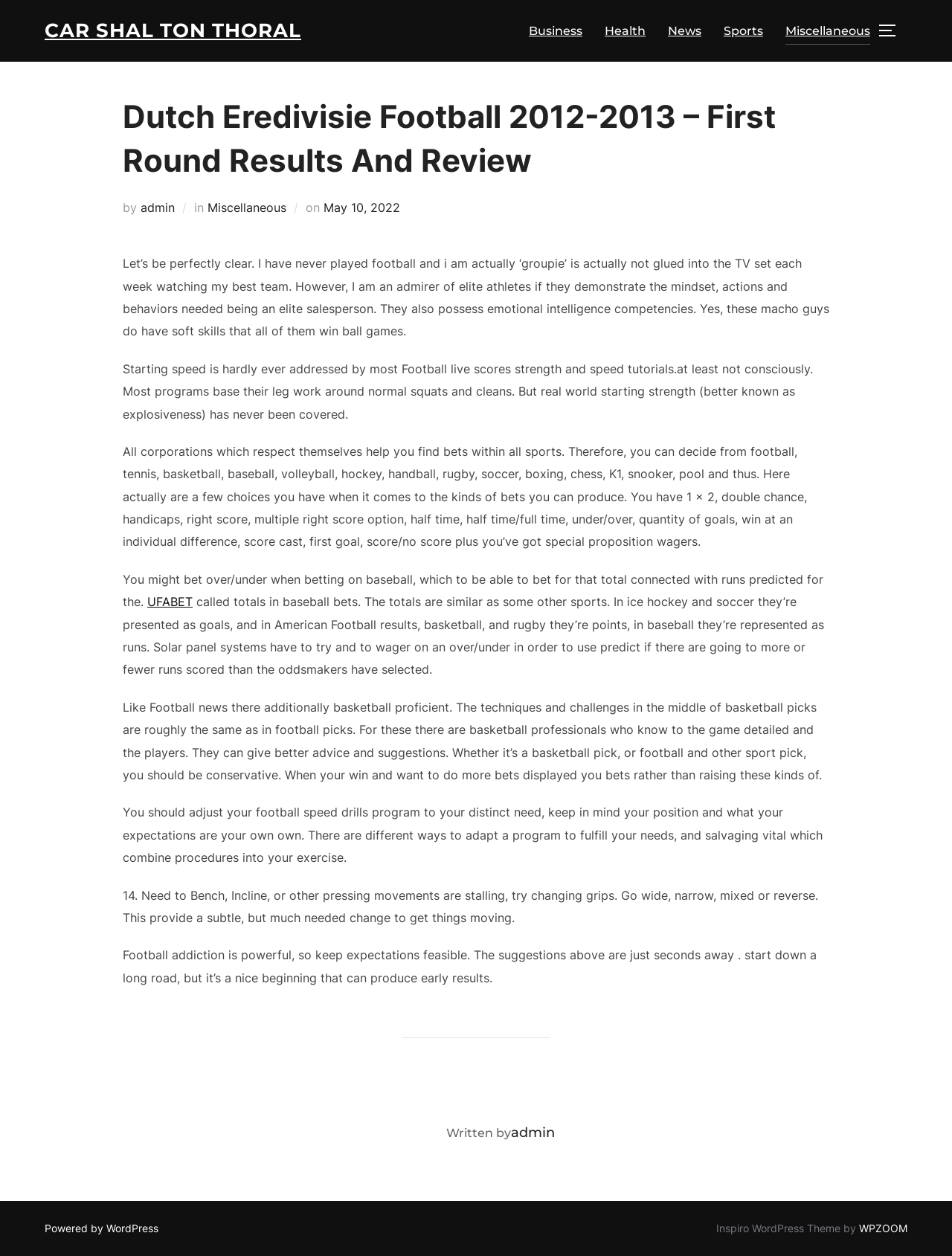Please identify the coordinates of the bounding box that should be clicked to fulfill this instruction: "Read the article by 'admin'".

[0.148, 0.209, 0.184, 0.22]